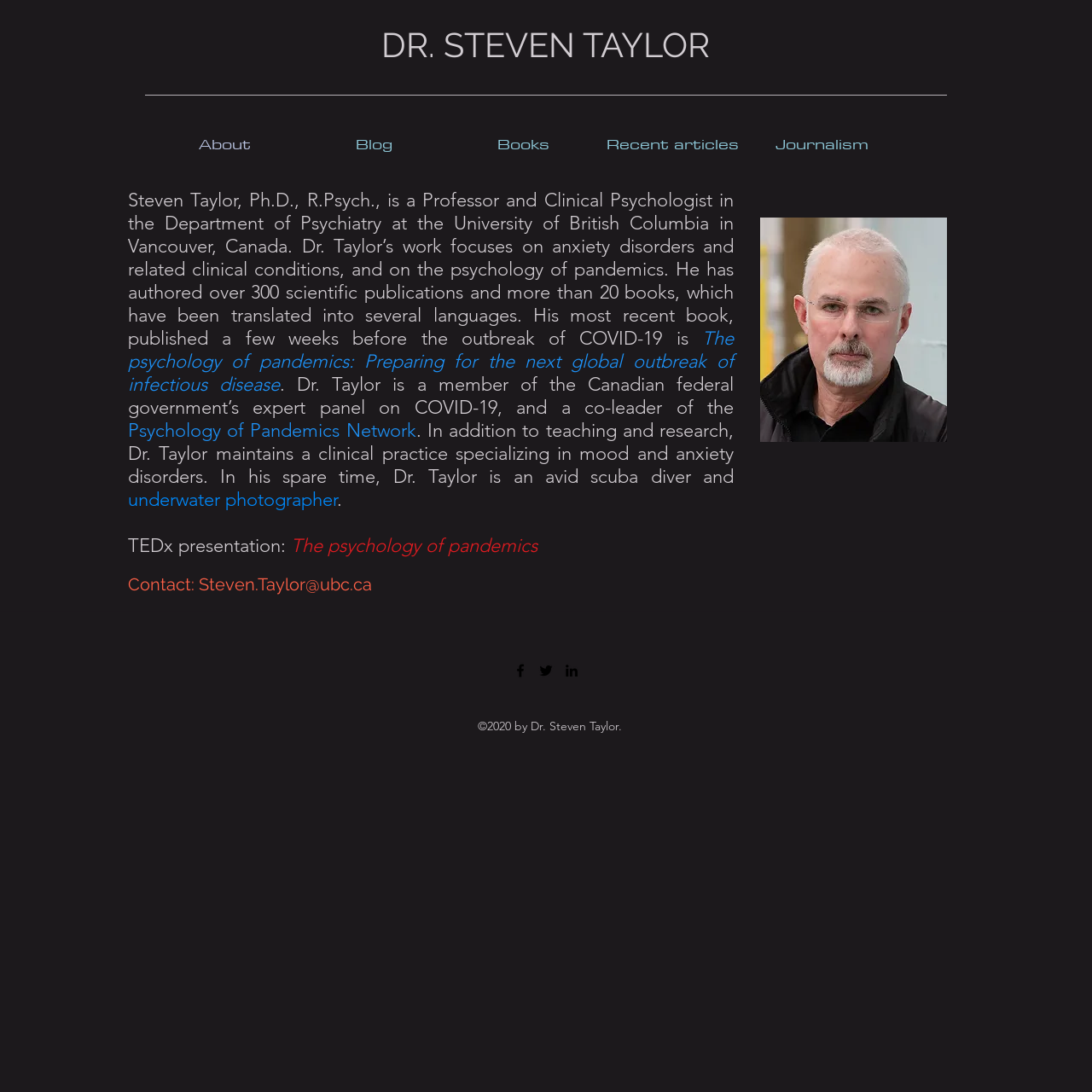What is the year of the copyright statement?
Using the image, give a concise answer in the form of a single word or short phrase.

2020